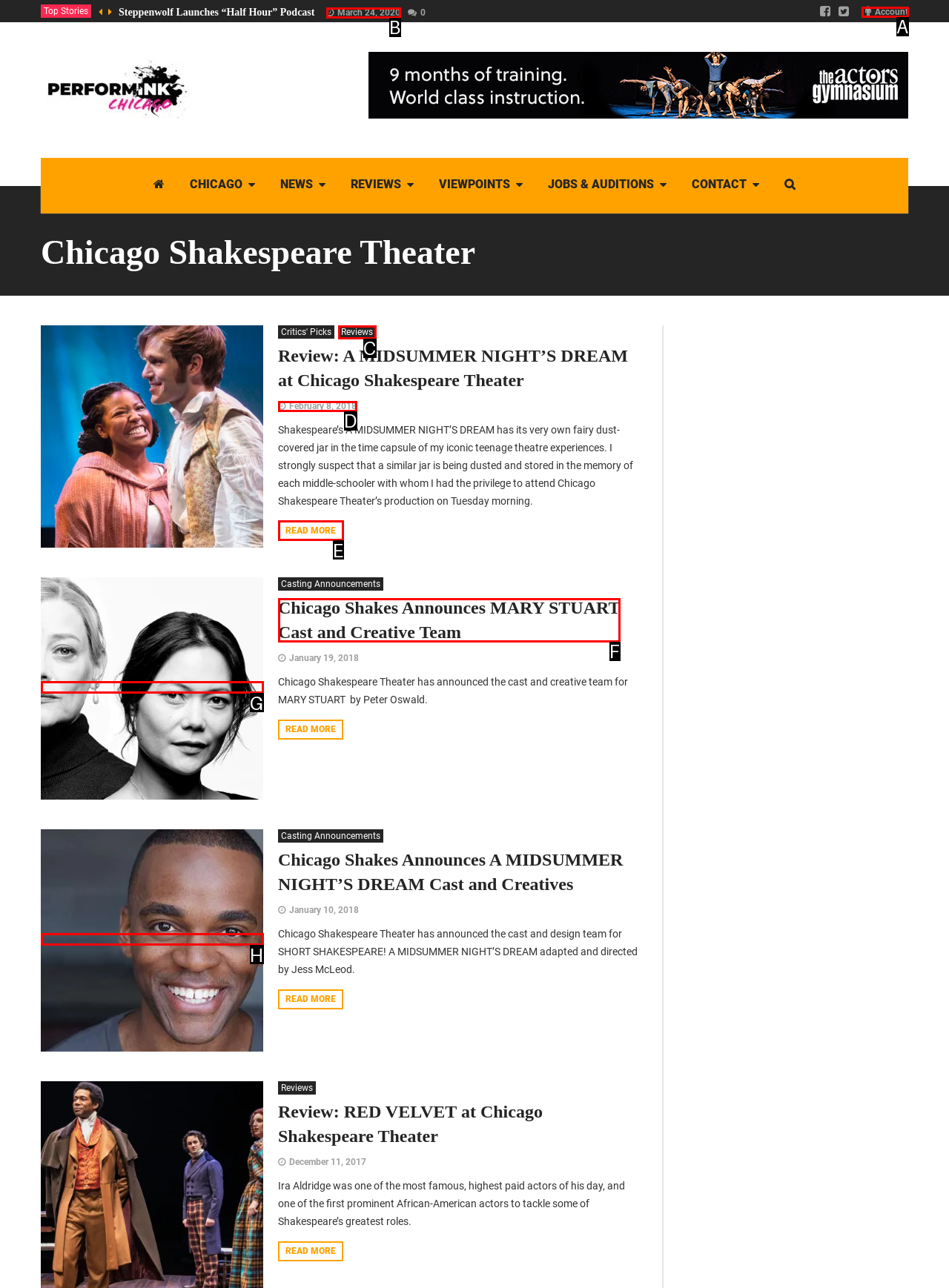Identify the correct lettered option to click in order to perform this task: Read more about Chicago Shakes announcing MARY STUART cast and creative team. Respond with the letter.

E